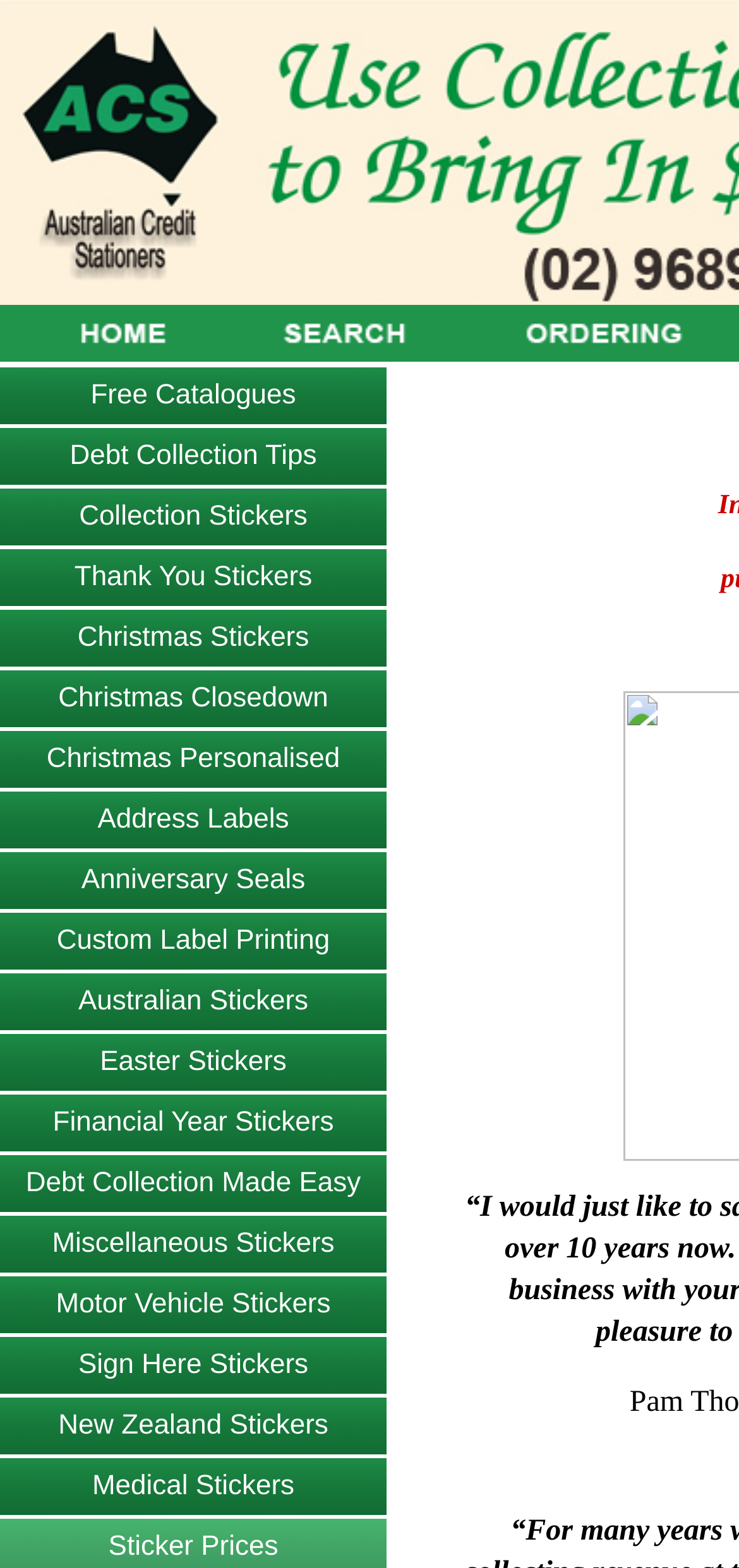Answer the question in a single word or phrase:
Is there a link for 'Address Labels' on the webpage?

Yes